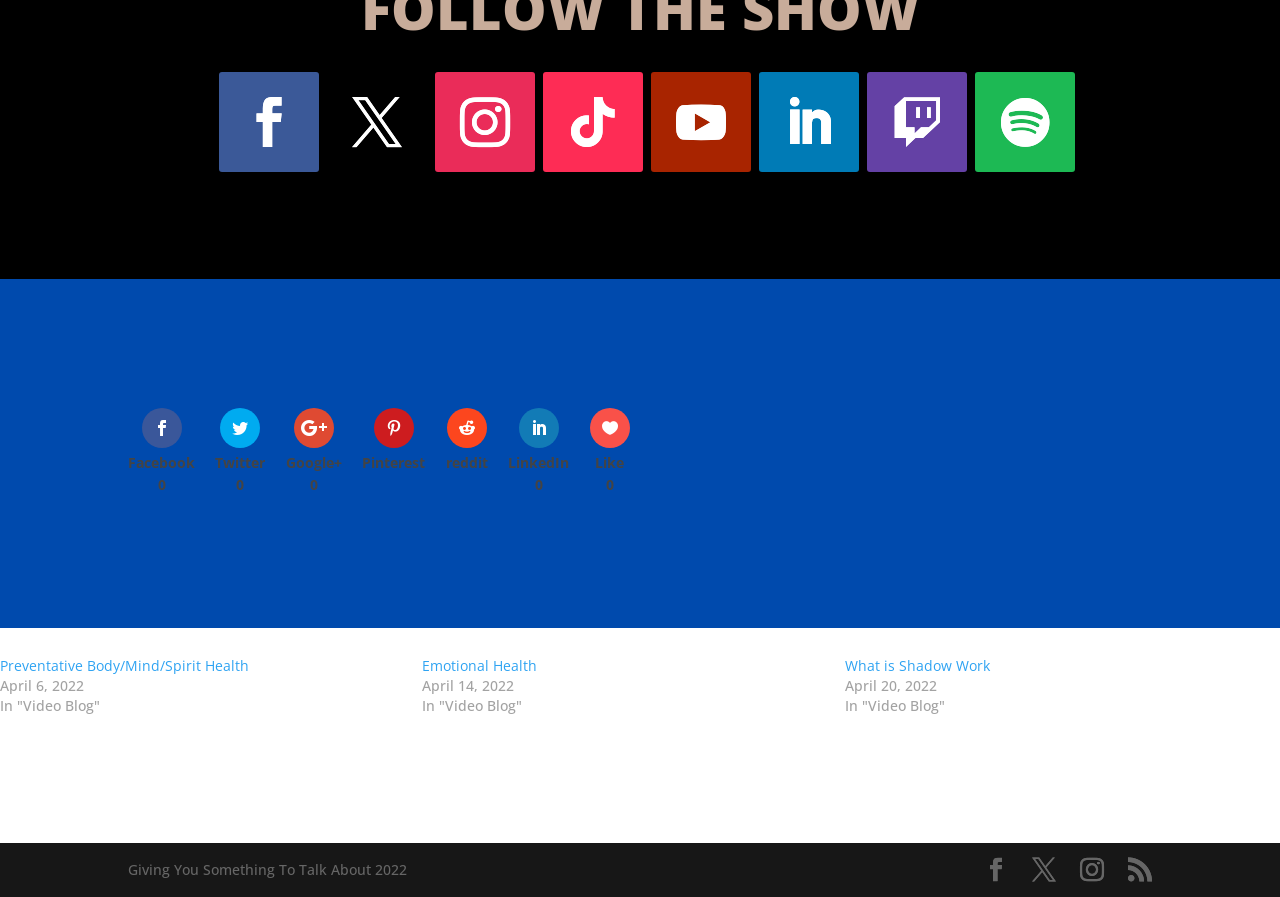Determine the bounding box for the described UI element: "Mentoring".

None